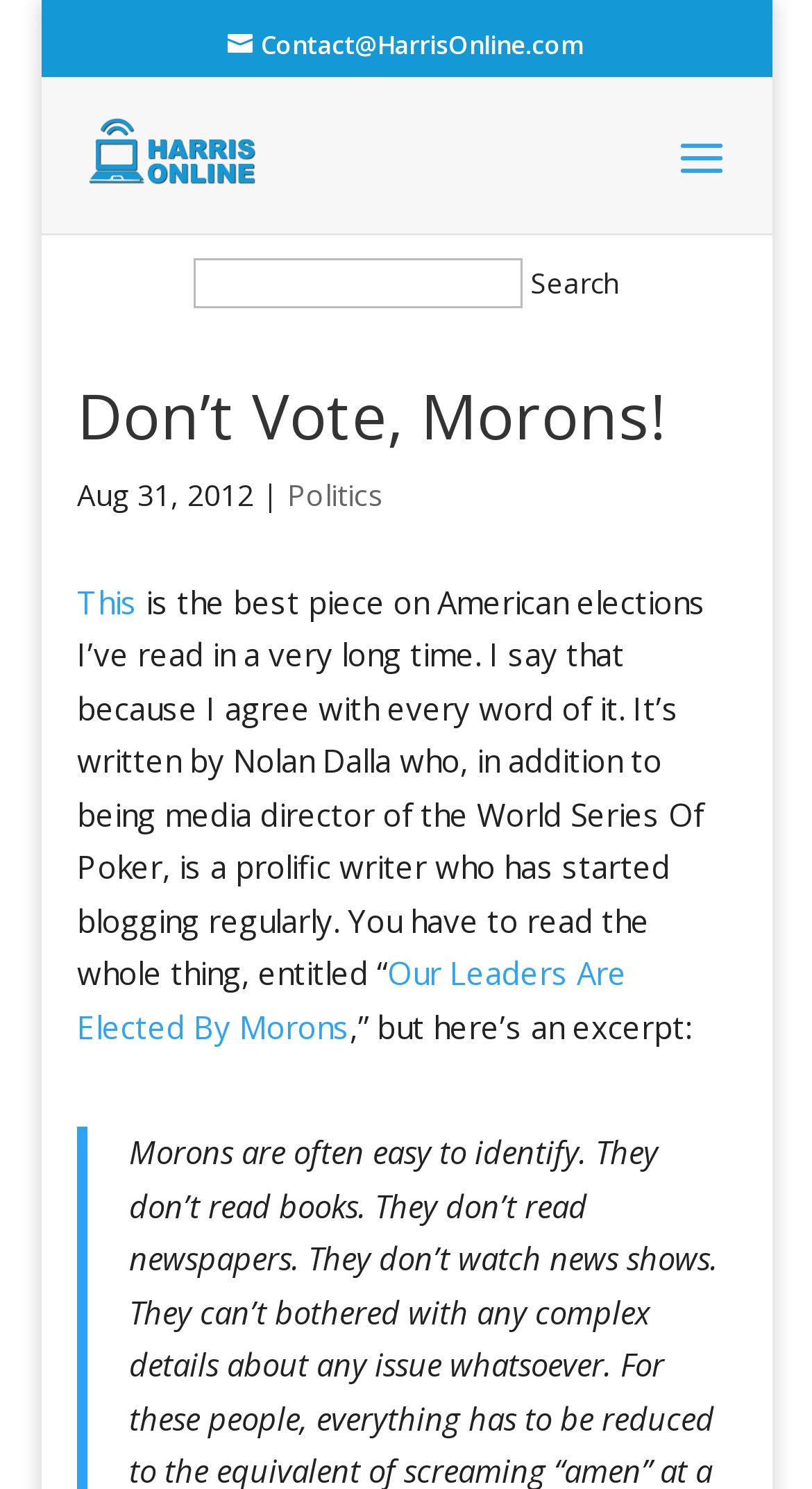Locate the bounding box coordinates of the item that should be clicked to fulfill the instruction: "Visit the About page".

None